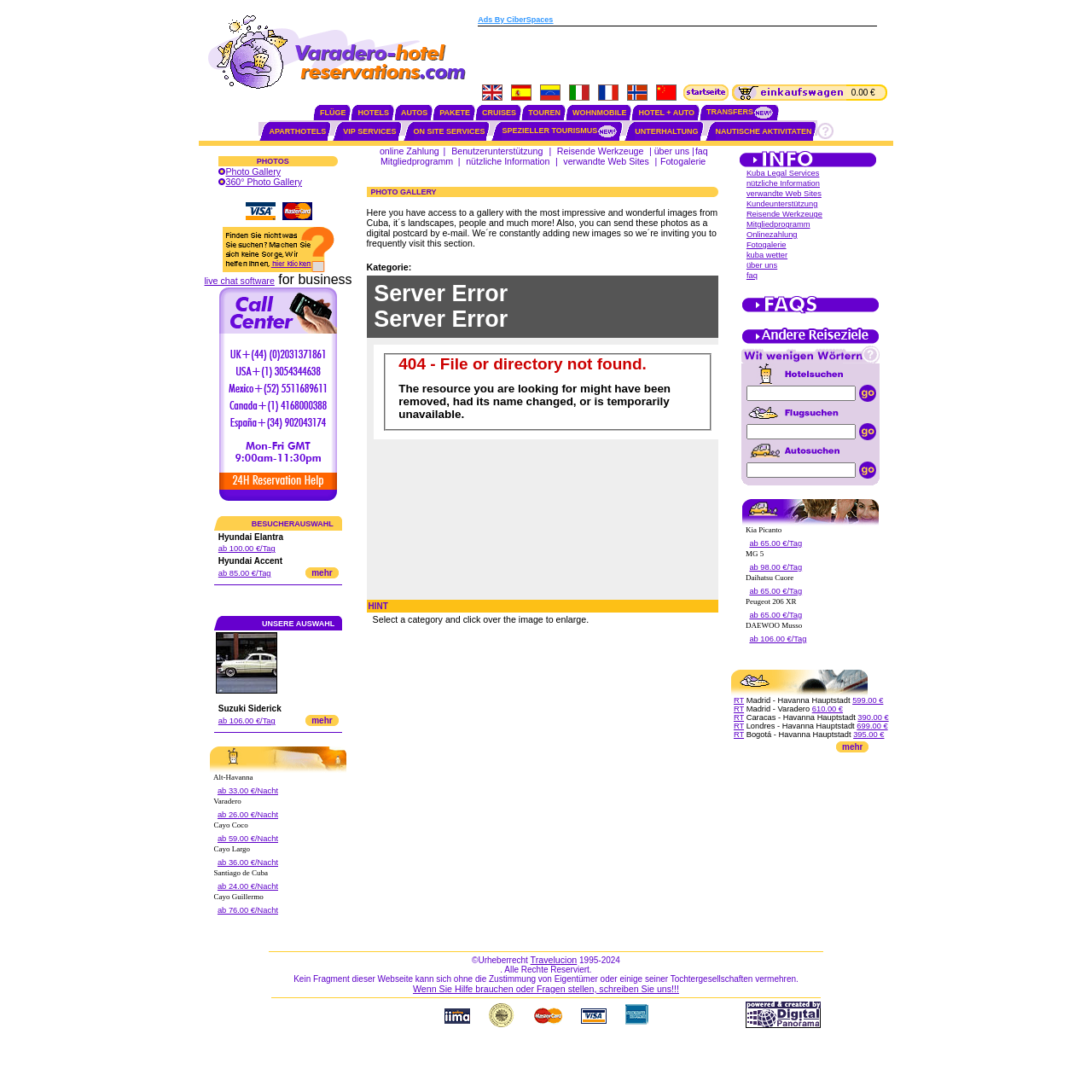Please specify the bounding box coordinates of the clickable region to carry out the following instruction: "Check the '€0.00' price". The coordinates should be four float numbers between 0 and 1, in the format [left, top, right, bottom].

[0.67, 0.077, 0.813, 0.093]